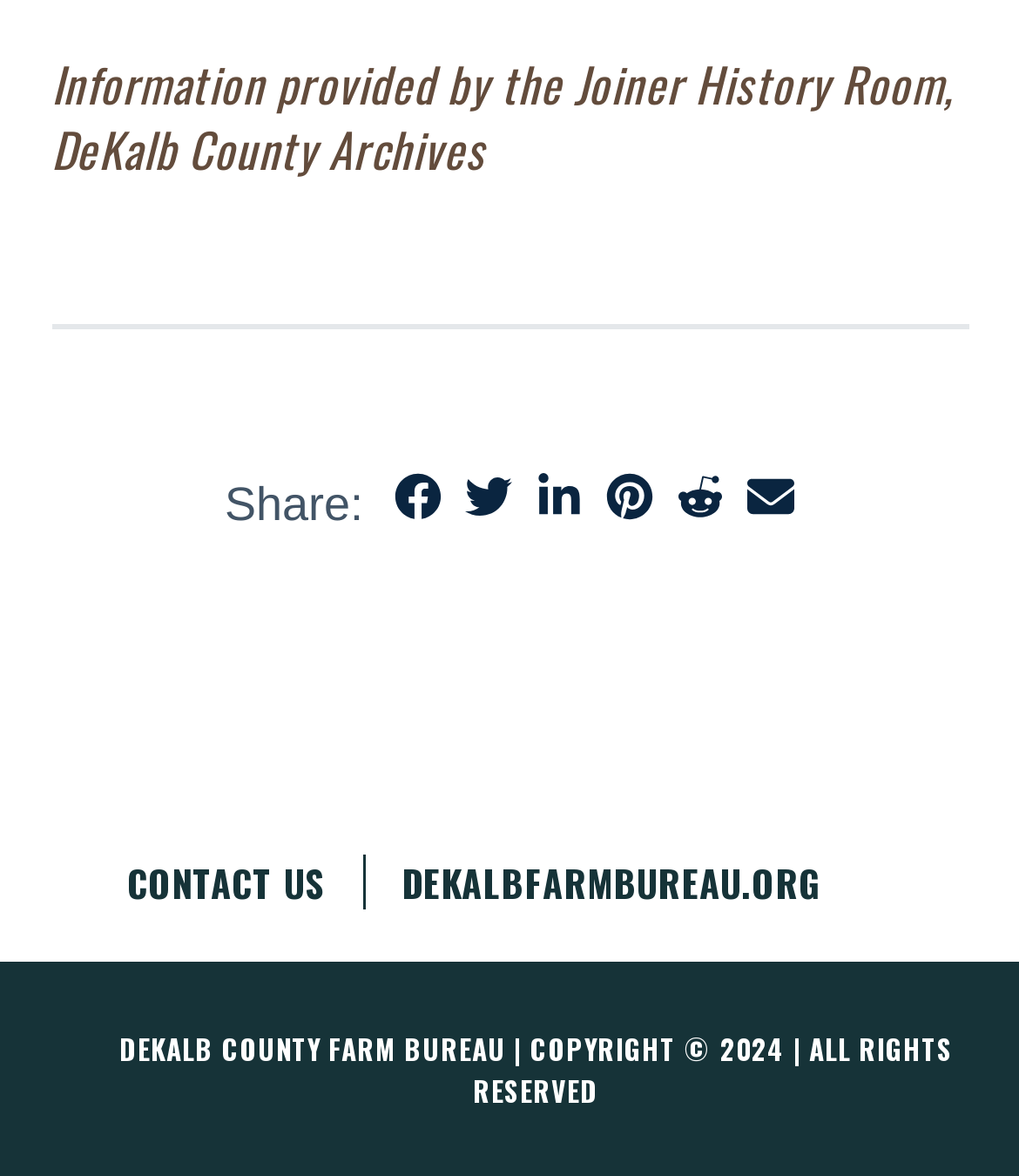Extract the bounding box coordinates for the described element: "Contact Us". The coordinates should be represented as four float numbers between 0 and 1: [left, top, right, bottom].

[0.124, 0.727, 0.358, 0.774]